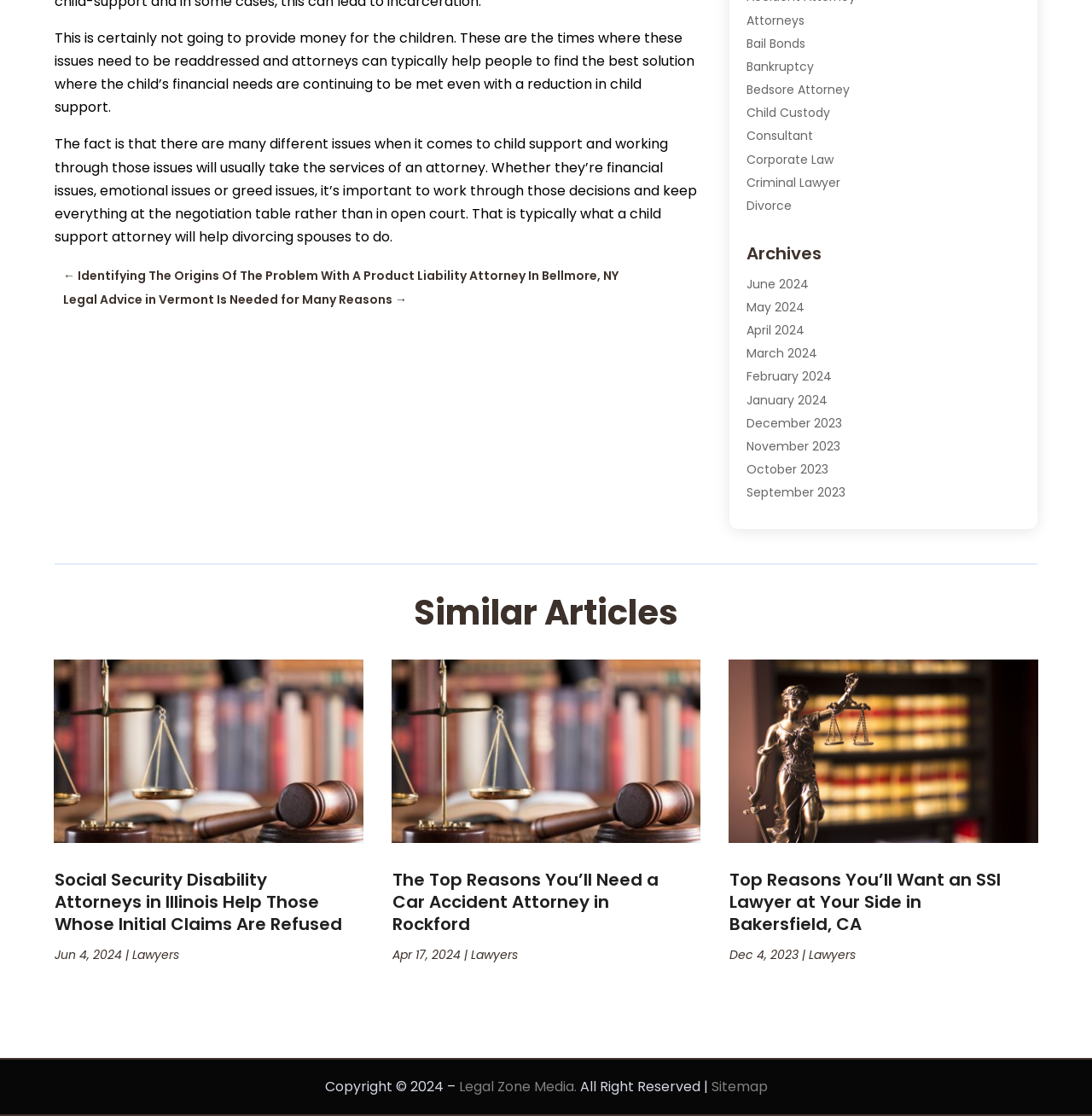Pinpoint the bounding box coordinates of the clickable element needed to complete the instruction: "Browse the 'Archives' section". The coordinates should be provided as four float numbers between 0 and 1: [left, top, right, bottom].

[0.684, 0.217, 0.934, 0.244]